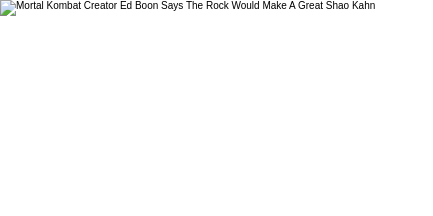Using the details in the image, give a detailed response to the question below:
Which character would Dwayne 'The Rock' Johnson excel in?

According to the caption, Ed Boon believes that Dwayne 'The Rock' Johnson would excel in the role of Shao Kahn, a formidable character known for his immense power and dominating presence in the game.